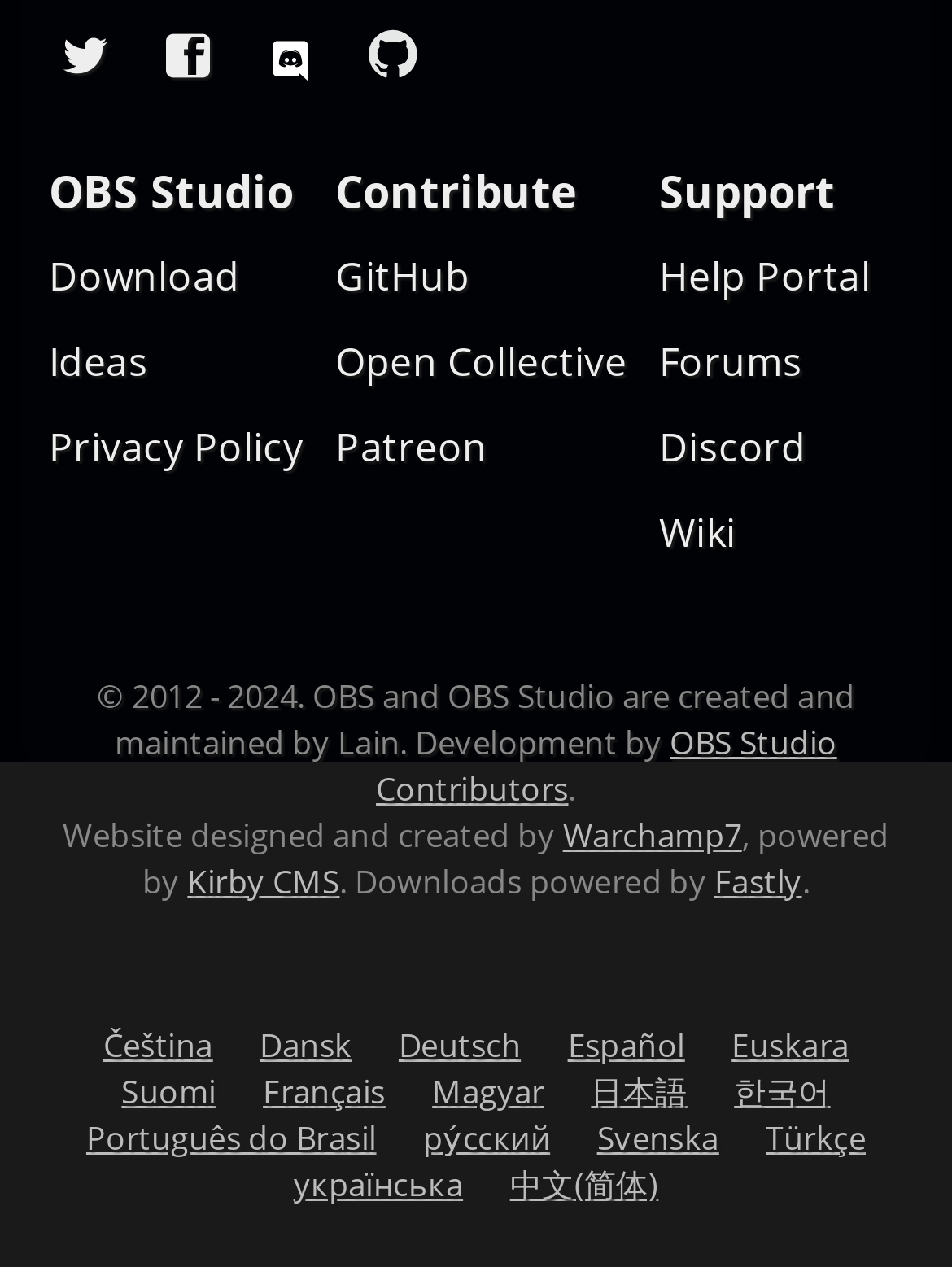Please identify the bounding box coordinates of the element's region that needs to be clicked to fulfill the following instruction: "Visit OBS Twitter". The bounding box coordinates should consist of four float numbers between 0 and 1, i.e., [left, top, right, bottom].

[0.051, 0.013, 0.128, 0.071]